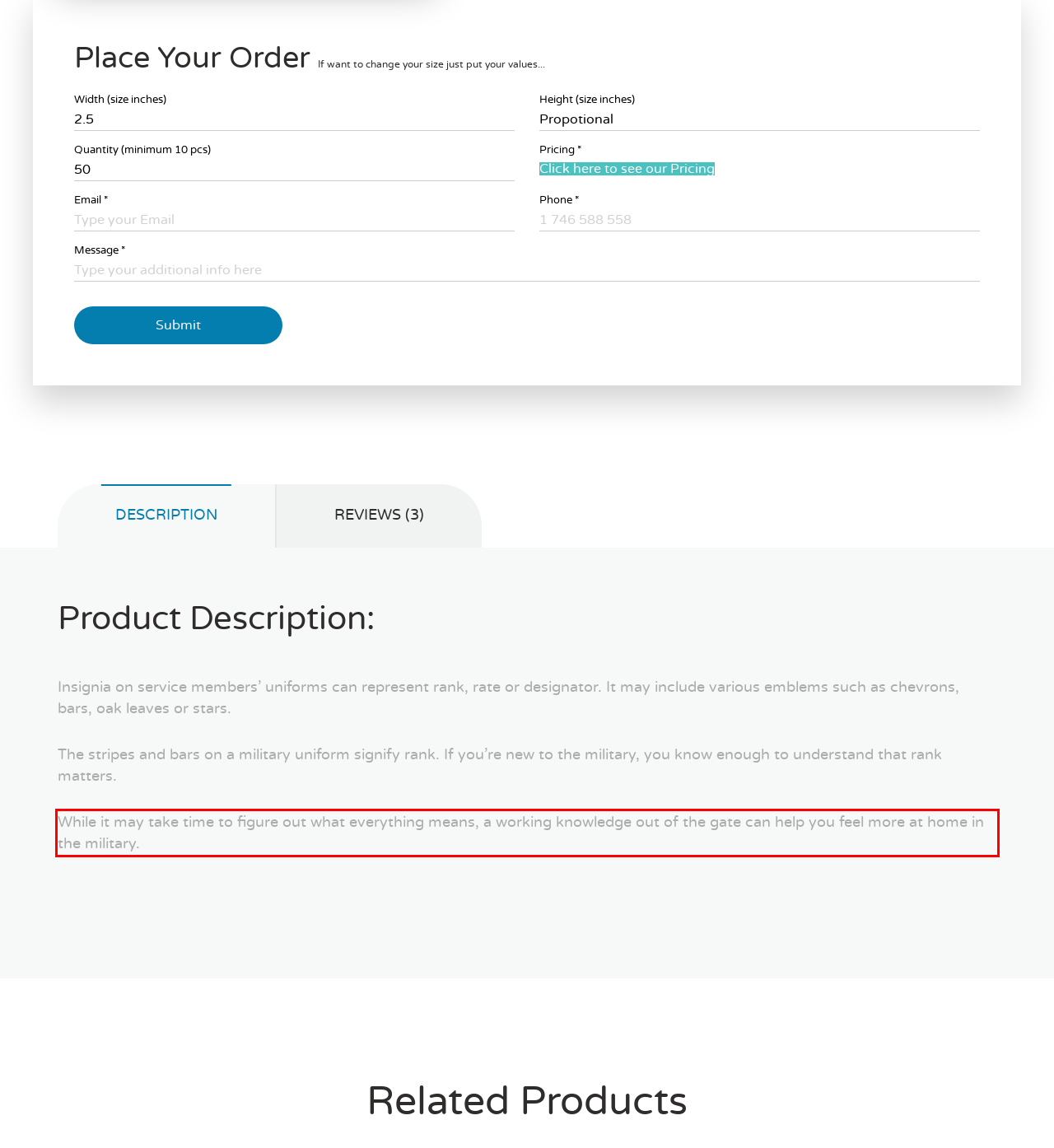In the screenshot of the webpage, find the red bounding box and perform OCR to obtain the text content restricted within this red bounding box.

While it may take time to figure out what everything means, a working knowledge out of the gate can help you feel more at home in the military.